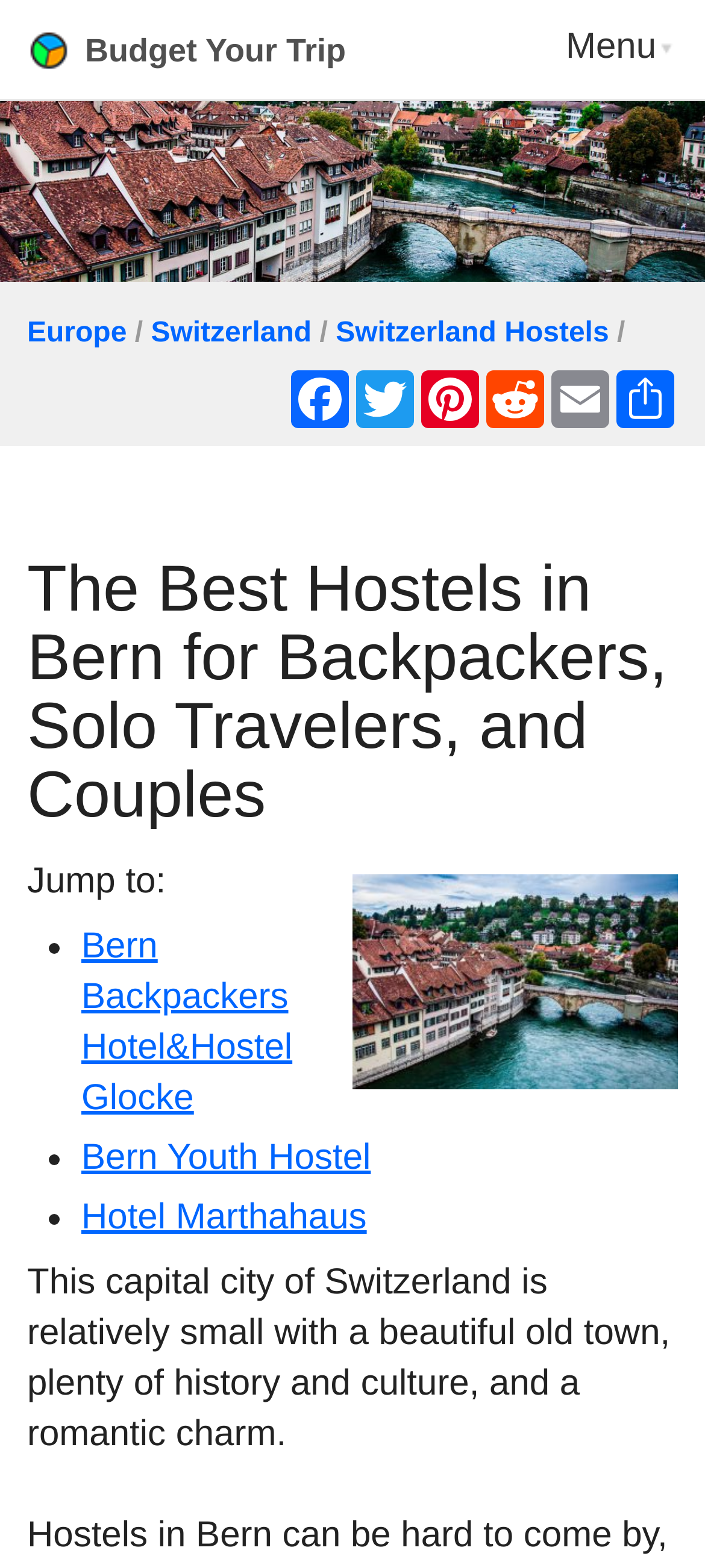Please find the bounding box for the following UI element description. Provide the coordinates in (top-left x, top-left y, bottom-right x, bottom-right y) format, with values between 0 and 1: Europe

[0.038, 0.203, 0.18, 0.222]